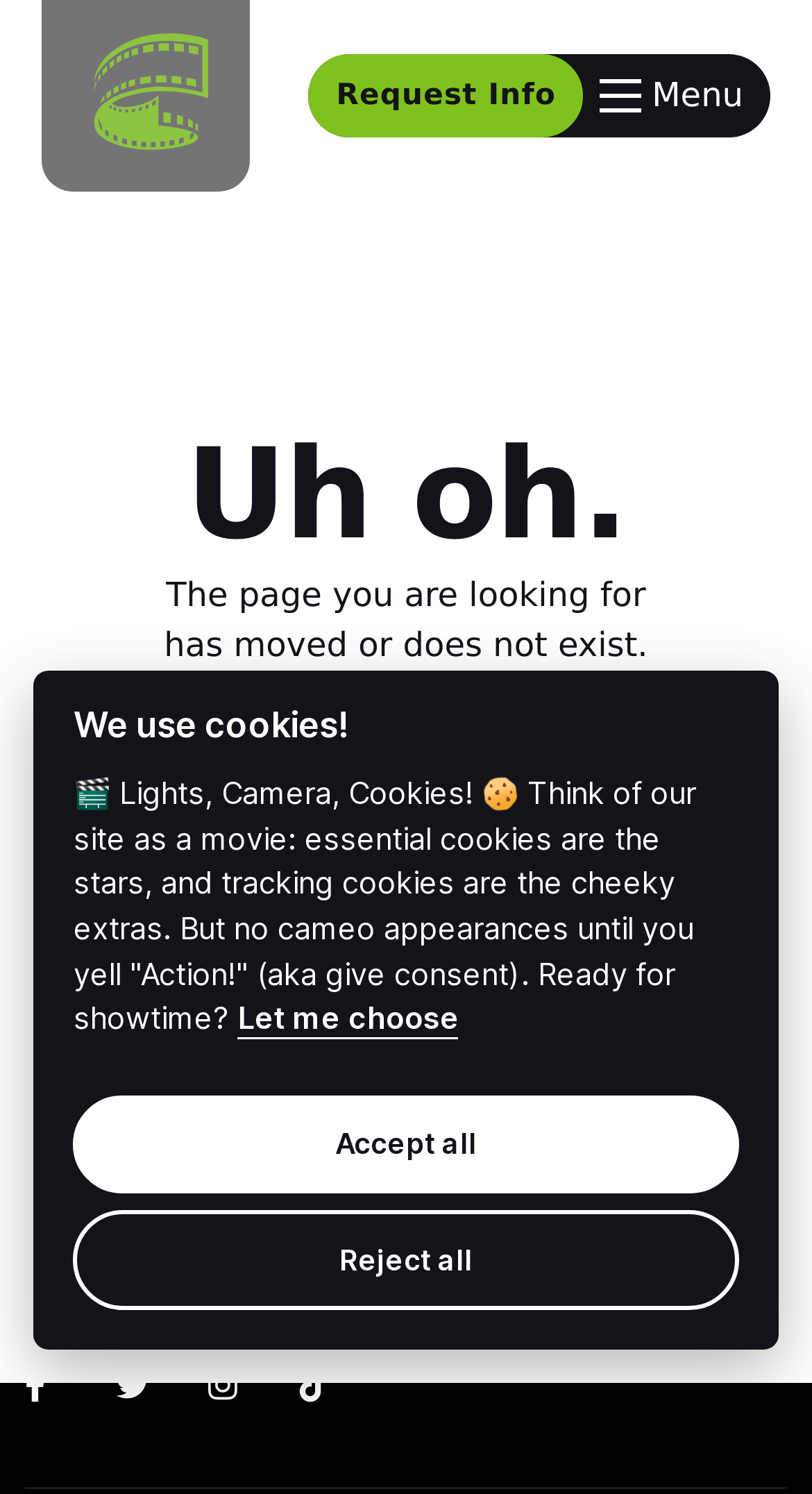Locate the bounding box coordinates of the region to be clicked to comply with the following instruction: "Get in touch with University System of Georgia". The coordinates must be four float numbers between 0 and 1, in the form [left, top, right, bottom].

[0.031, 0.143, 0.236, 0.169]